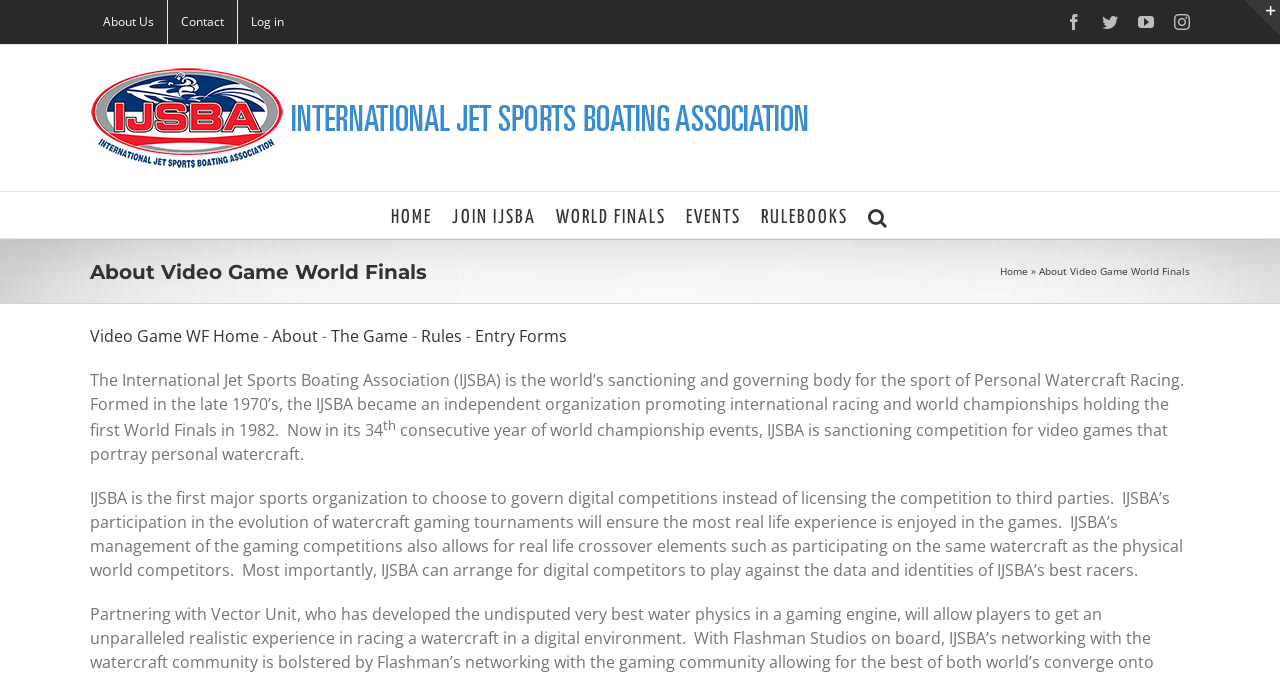Please identify the bounding box coordinates of the element I need to click to follow this instruction: "Go to the Home page".

[0.781, 0.392, 0.803, 0.412]